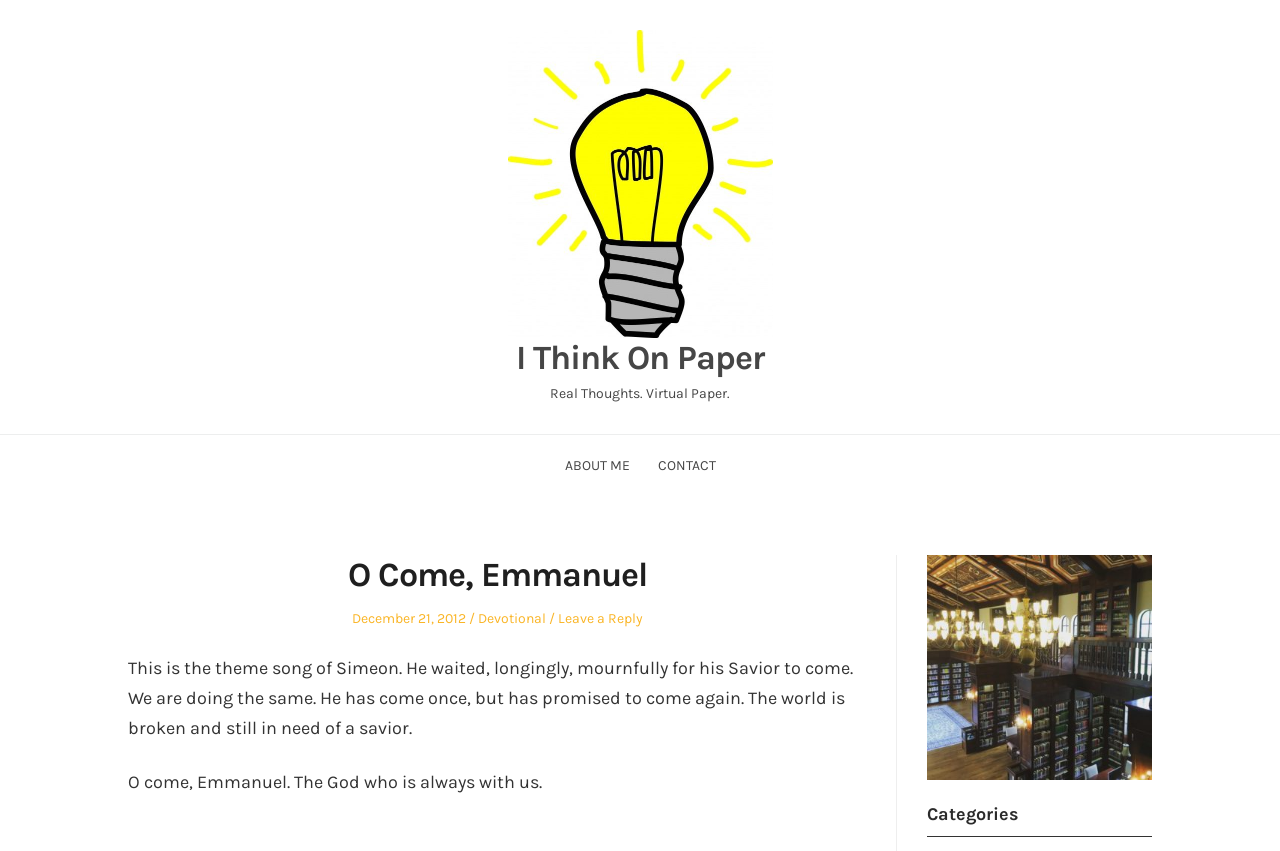Calculate the bounding box coordinates of the UI element given the description: "I Think On Paper".

[0.403, 0.397, 0.597, 0.445]